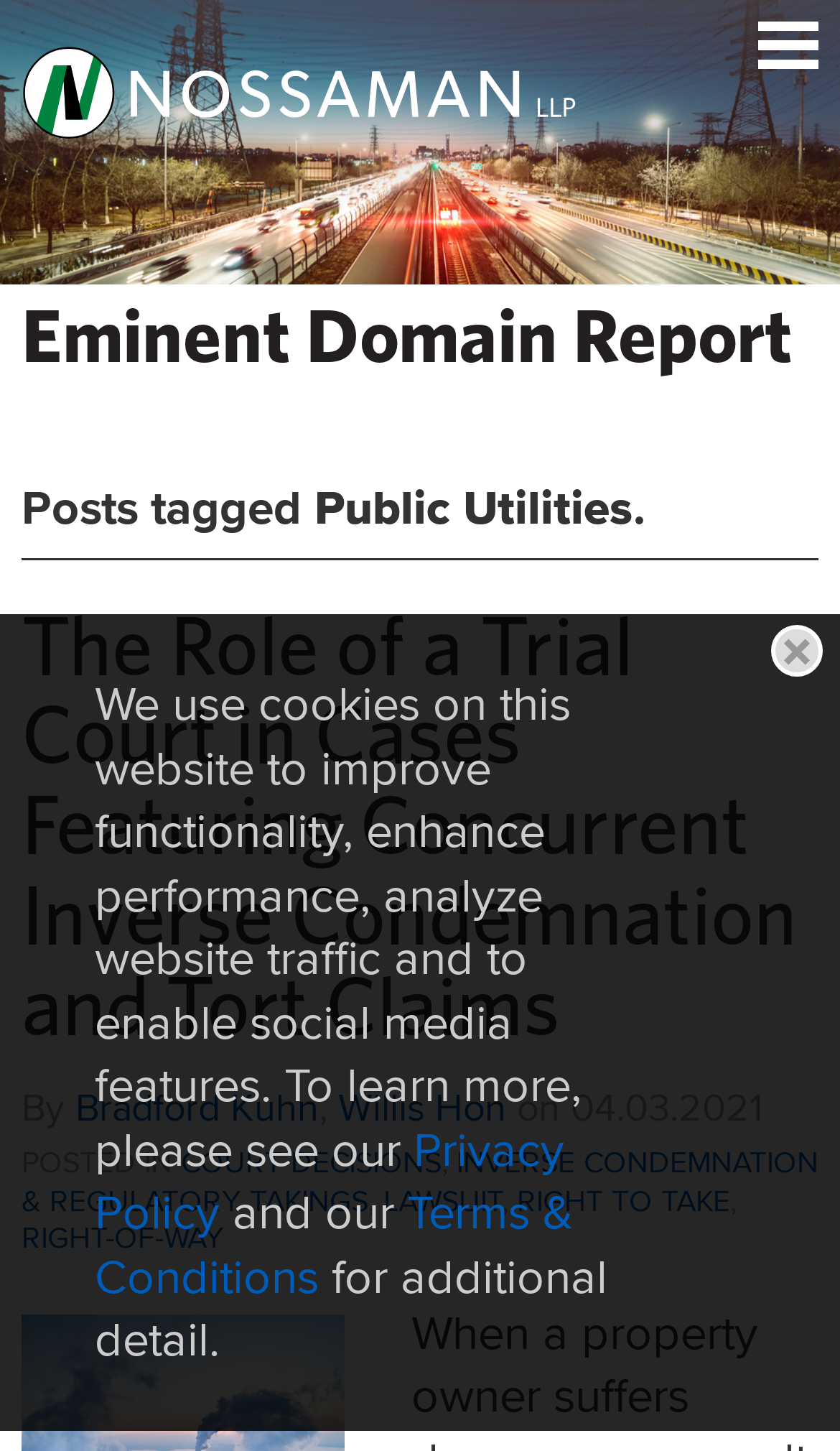Please predict the bounding box coordinates of the element's region where a click is necessary to complete the following instruction: "Click Nossaman LLP". The coordinates should be represented by four float numbers between 0 and 1, i.e., [left, top, right, bottom].

[0.026, 0.03, 0.69, 0.096]